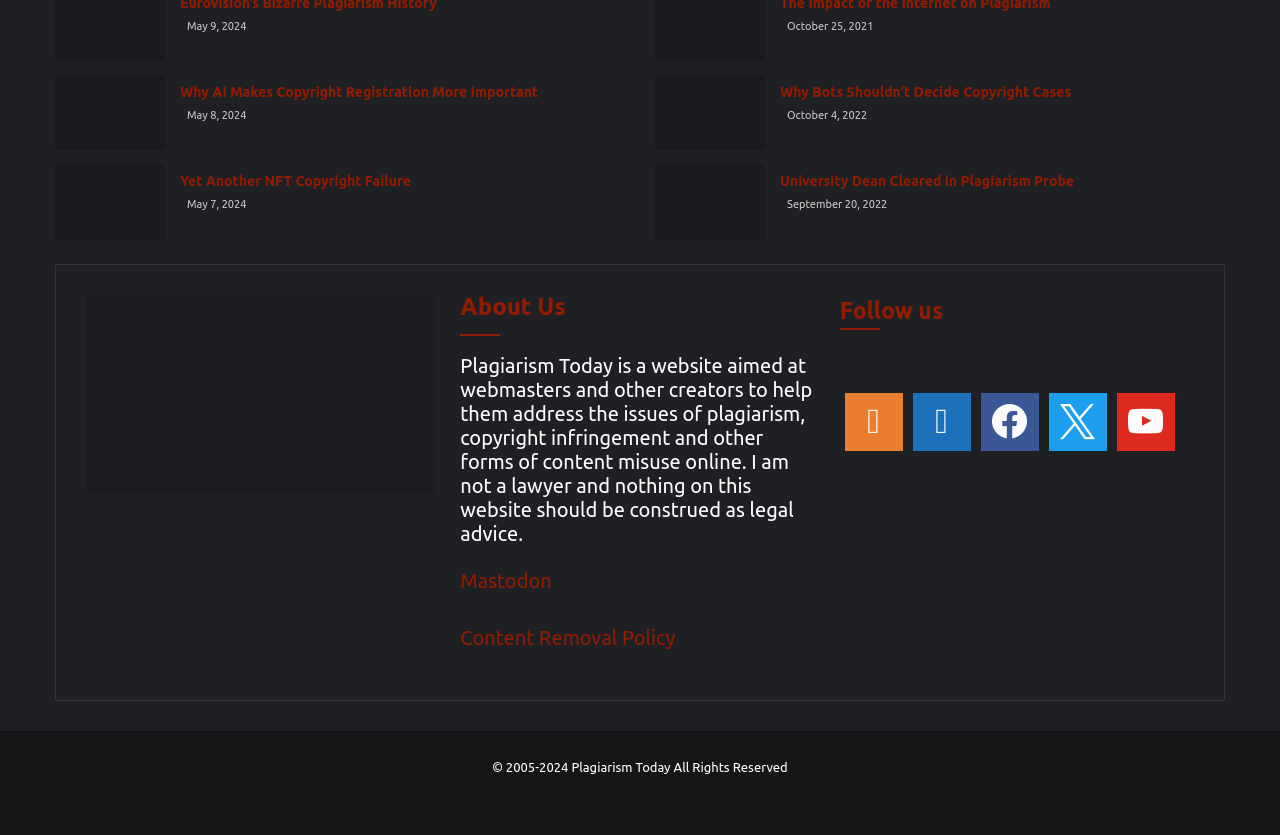Please identify the bounding box coordinates of the area that needs to be clicked to fulfill the following instruction: "Follow Plagiarism Today on Facebook."

[0.462, 0.943, 0.481, 0.972]